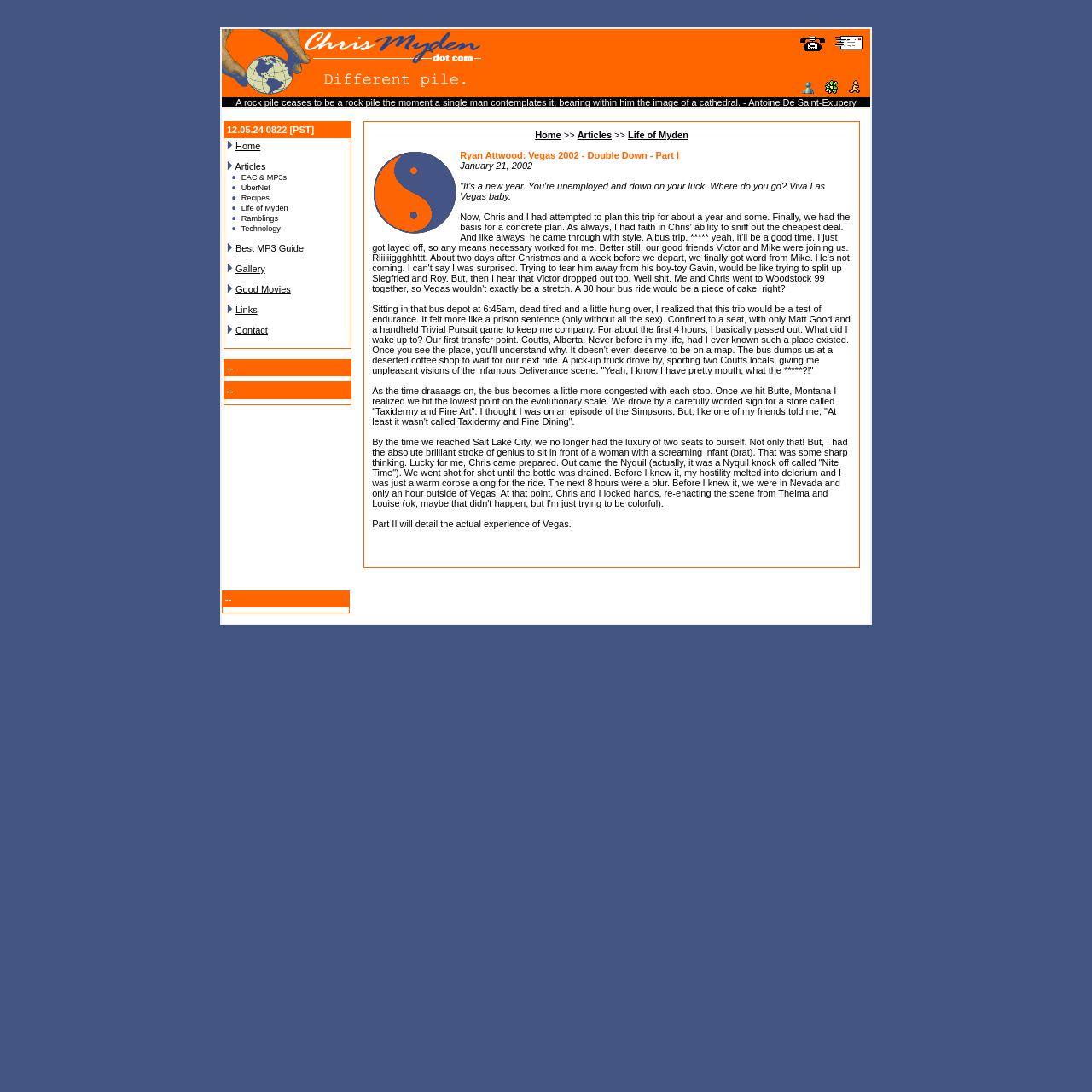Please specify the bounding box coordinates of the element that should be clicked to execute the given instruction: 'Read the article 'Ryan Attwood: Vegas 2002 - Double Down - Part I''. Ensure the coordinates are four float numbers between 0 and 1, expressed as [left, top, right, bottom].

[0.331, 0.109, 0.789, 0.531]